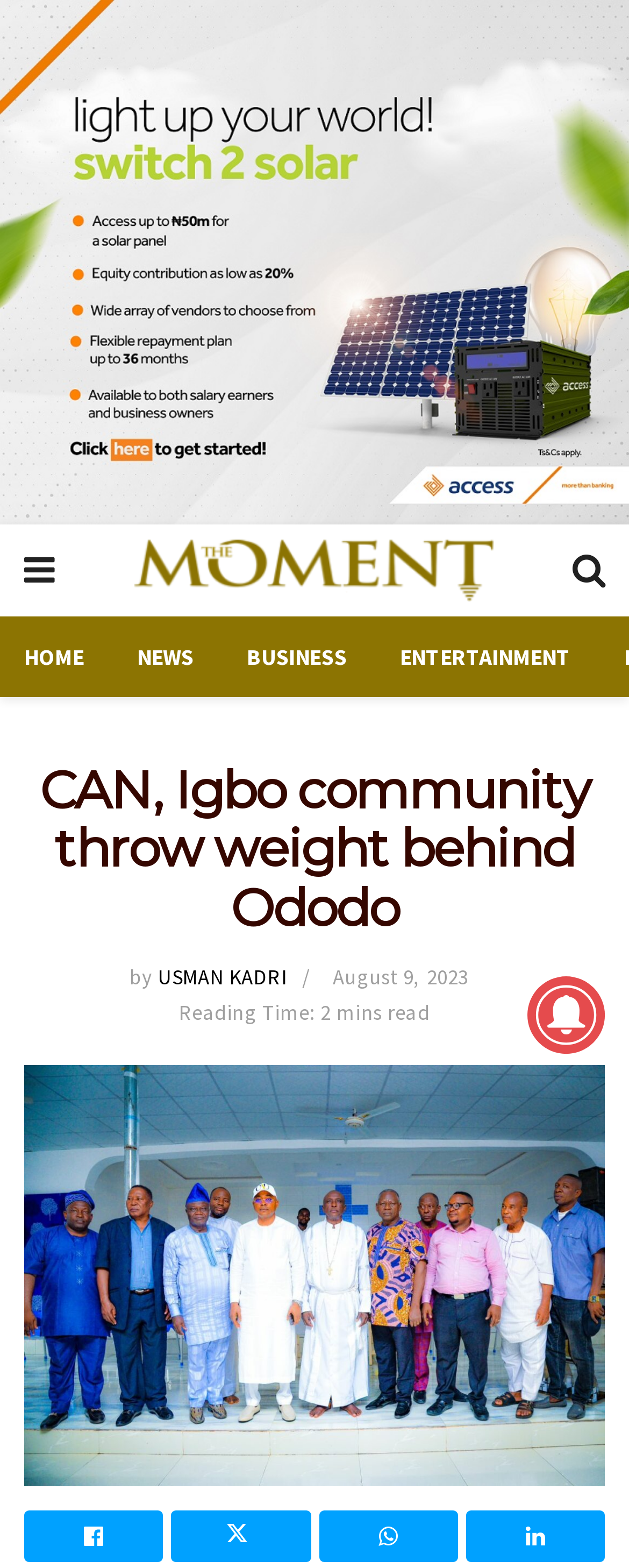Find the bounding box coordinates of the clickable area required to complete the following action: "Read the 'B.C. gets first gay judge' news".

None